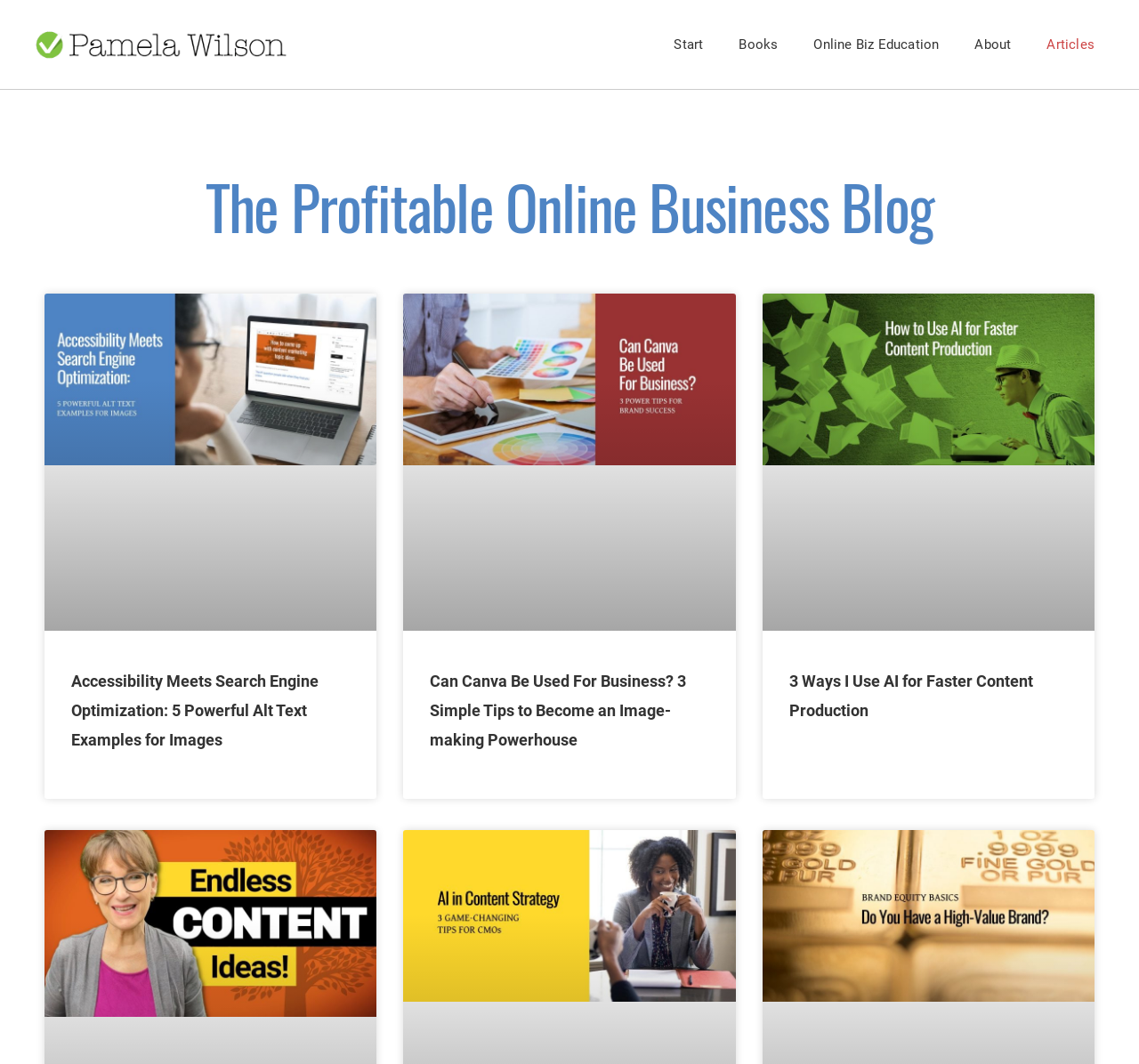Reply to the question with a single word or phrase:
What is the topic of the first article?

Accessibility Meets Search Engine Optimization